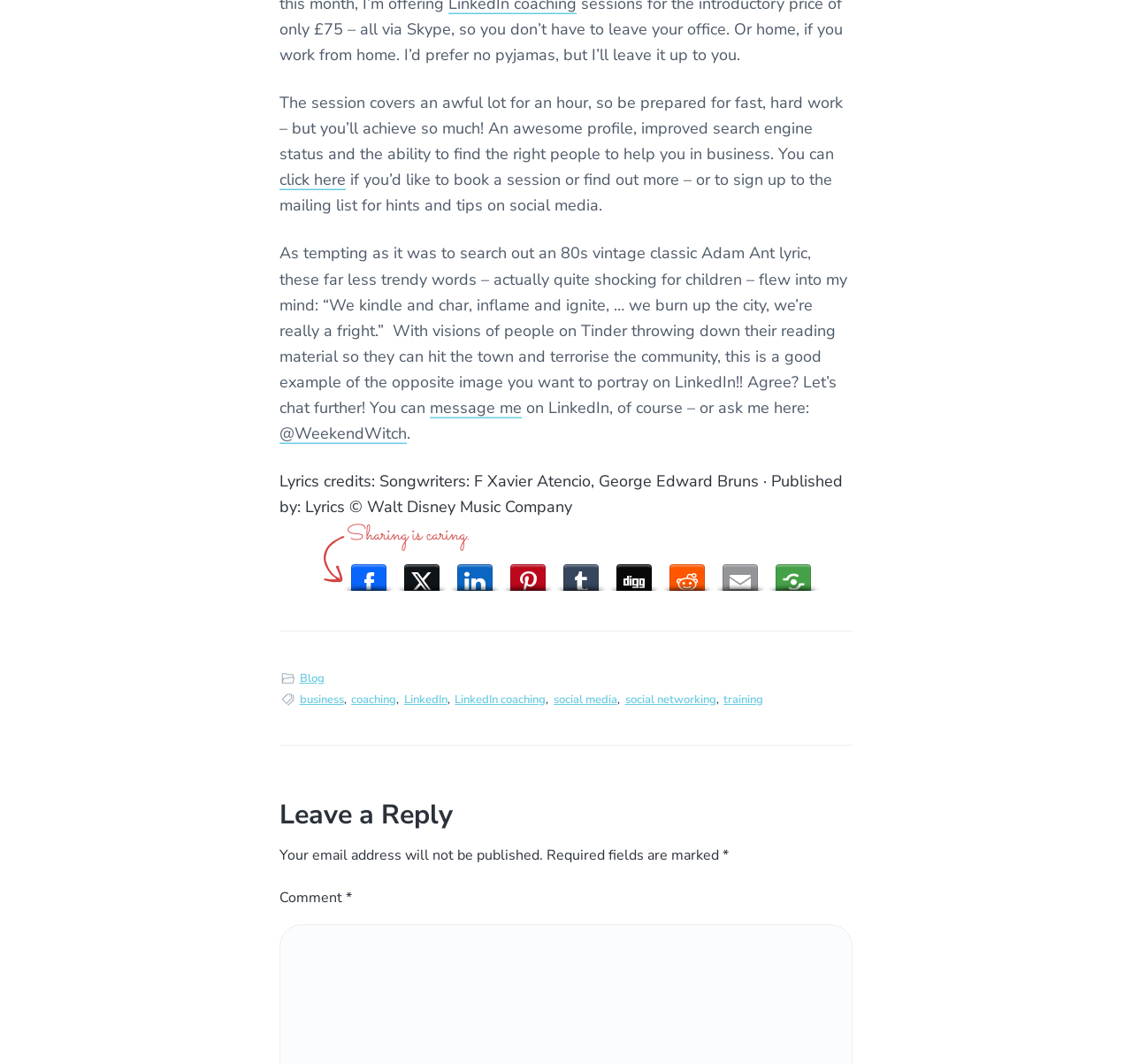Please pinpoint the bounding box coordinates for the region I should click to adhere to this instruction: "Message me on LinkedIn".

[0.38, 0.373, 0.461, 0.393]